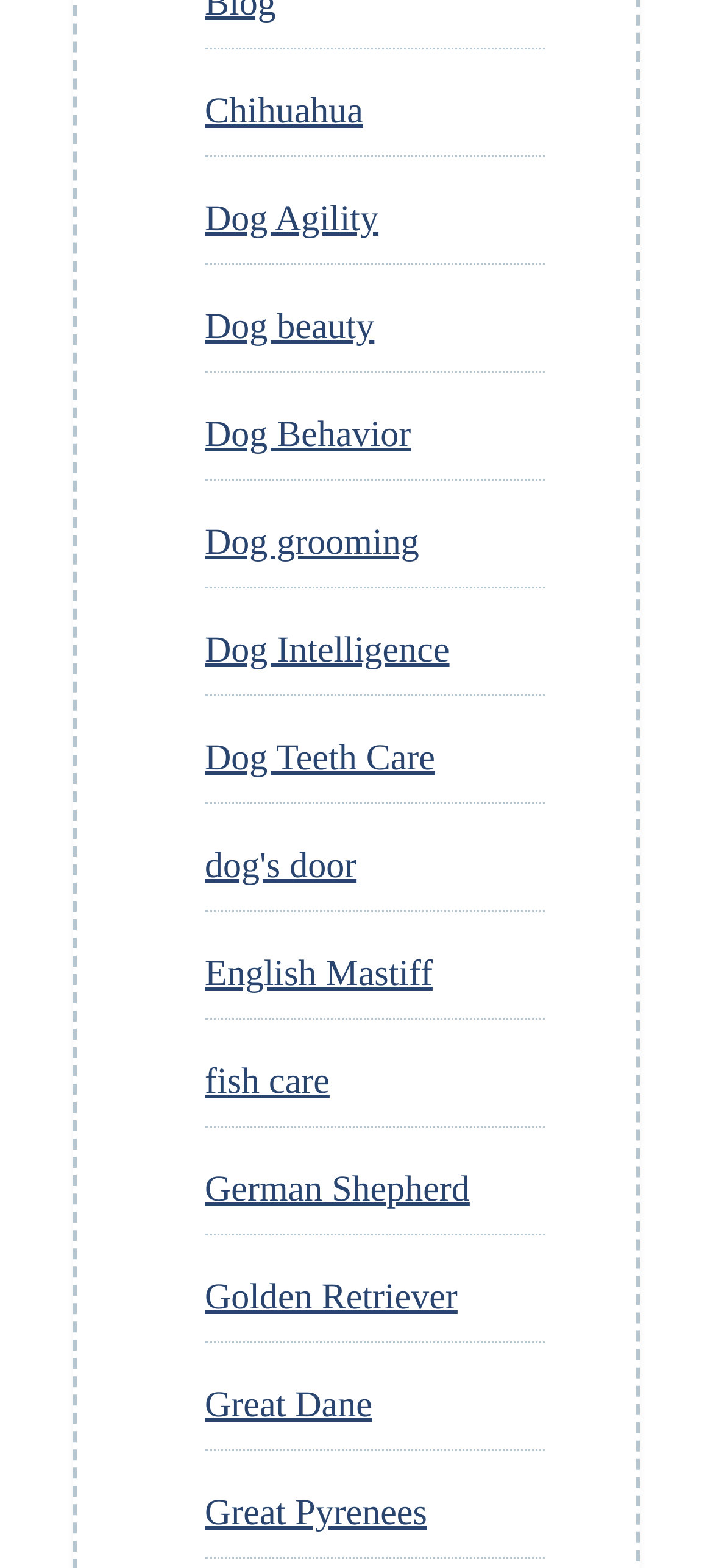Please indicate the bounding box coordinates for the clickable area to complete the following task: "read about Great Pyrenees". The coordinates should be specified as four float numbers between 0 and 1, i.e., [left, top, right, bottom].

[0.287, 0.952, 0.599, 0.977]